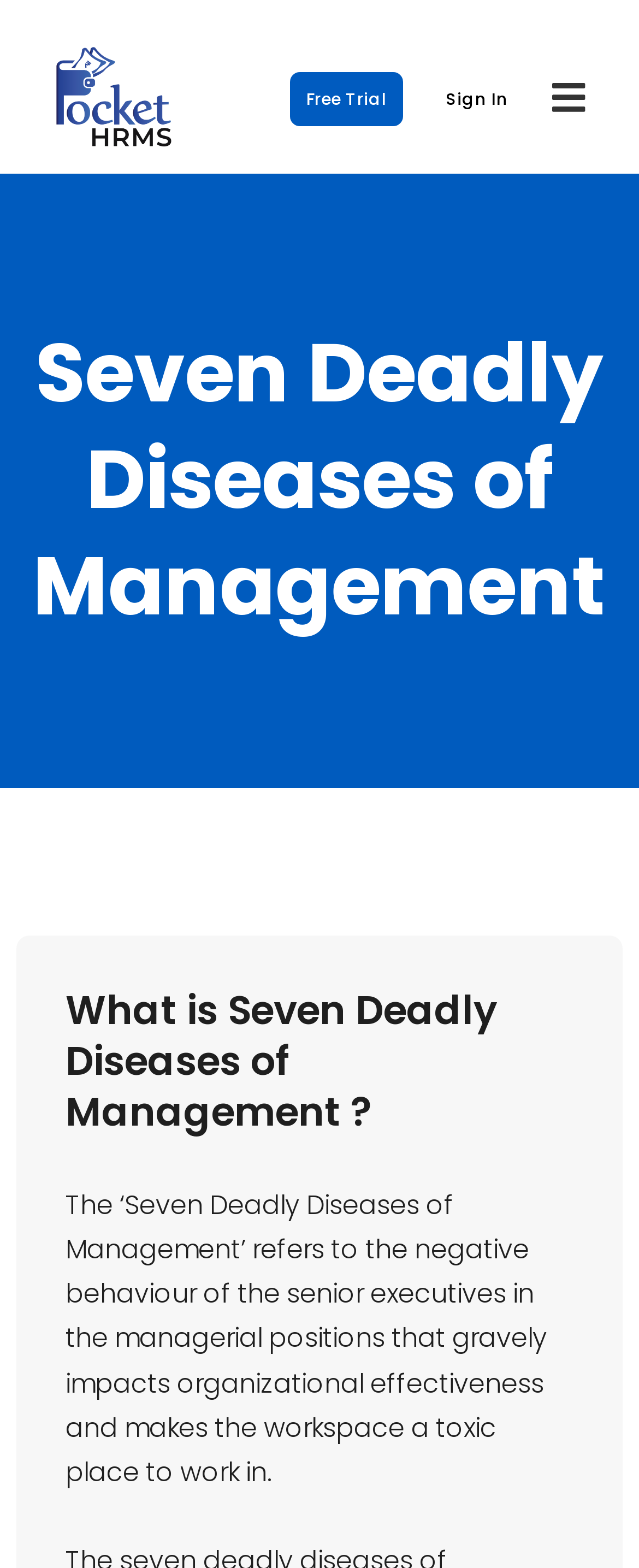Provide a comprehensive description of the webpage.

The webpage is about the concept of "Seven Deadly Diseases of Management", which refers to the negative behavior of senior executives that affects organizational effectiveness and creates a toxic work environment.

At the top left corner, there is a logo of "Pocket HRMS" with a link to it. Next to the logo, there are two links, "Free Trial" and "Sign In", positioned horizontally. On the far right, there is an icon represented by a generic symbol '\uf0c9'.

Below the top navigation section, there is a main heading "Seven Deadly Diseases of Management" that spans almost the entire width of the page. Further down, there is a subheading "What is Seven Deadly Diseases of Management?" followed by a brief description of the concept. The description text is divided into three paragraphs, with the main content in the second paragraph, which explains the negative impact of senior executives' behavior on the organization.

There are no images on the page apart from the "Pocket HRMS Logo". The overall content is focused on providing information about the "Seven Deadly Diseases of Management" concept.